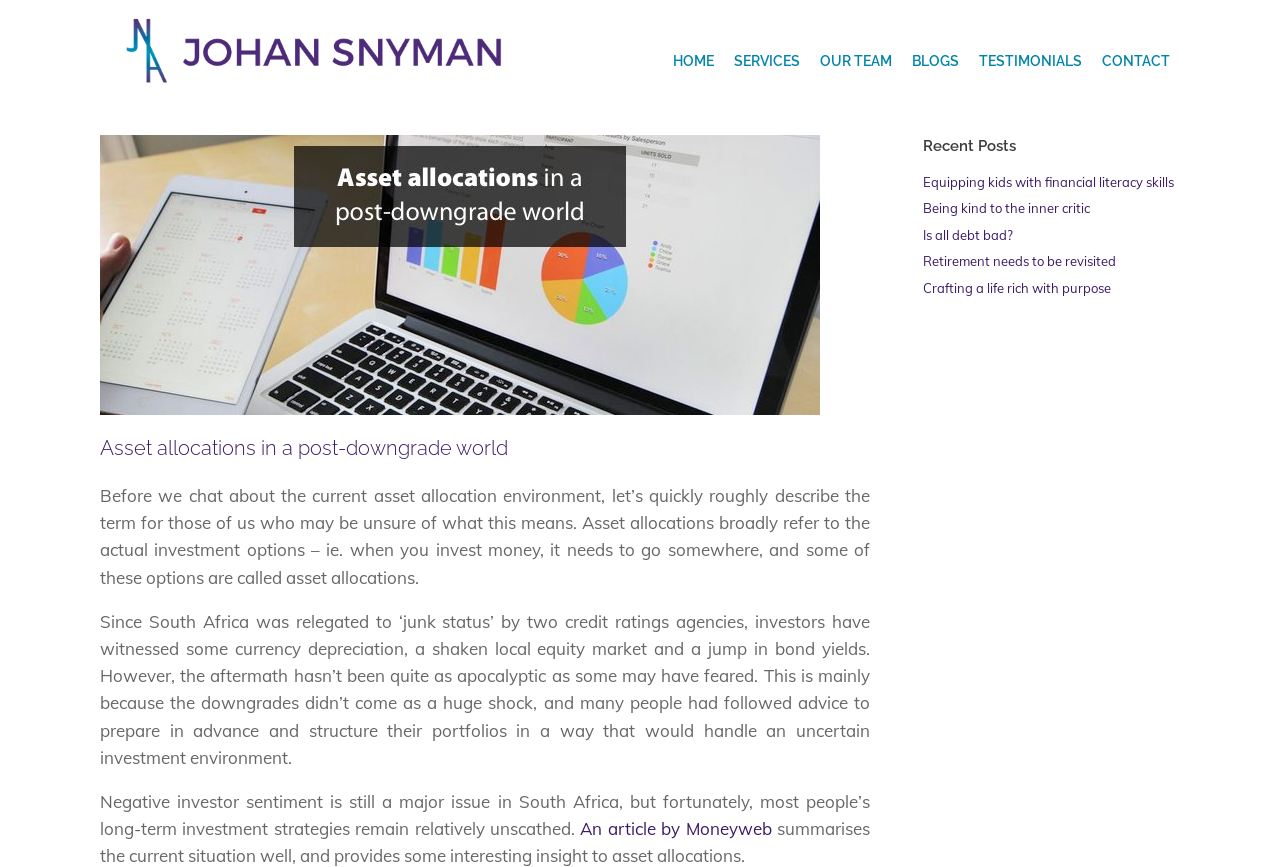Provide a comprehensive description of the webpage.

The webpage is about asset allocations in a post-downgrade world. At the top left, there is a logo of JOHAN SNYMAN. Below the logo, there is a header section with a title "Asset allocations in a post-downgrade world". 

Following the title, there are three paragraphs of text that explain what asset allocations are, the current investment environment in South Africa after being downgraded to 'junk status', and how investors are affected. The text is positioned at the top center of the page.

At the bottom of the text, there is a link to an article by Moneyweb that summarizes the current situation and provides insight into asset allocations. 

On the right side of the page, there is a section labeled "Recent Posts" with five links to different articles, including "Equipping kids with financial literacy skills", "Being kind to the inner critic", "Is all debt bad?", "Retirement needs to be revisited", and "Crafting a life rich with purpose". These links are positioned at the top right of the page.